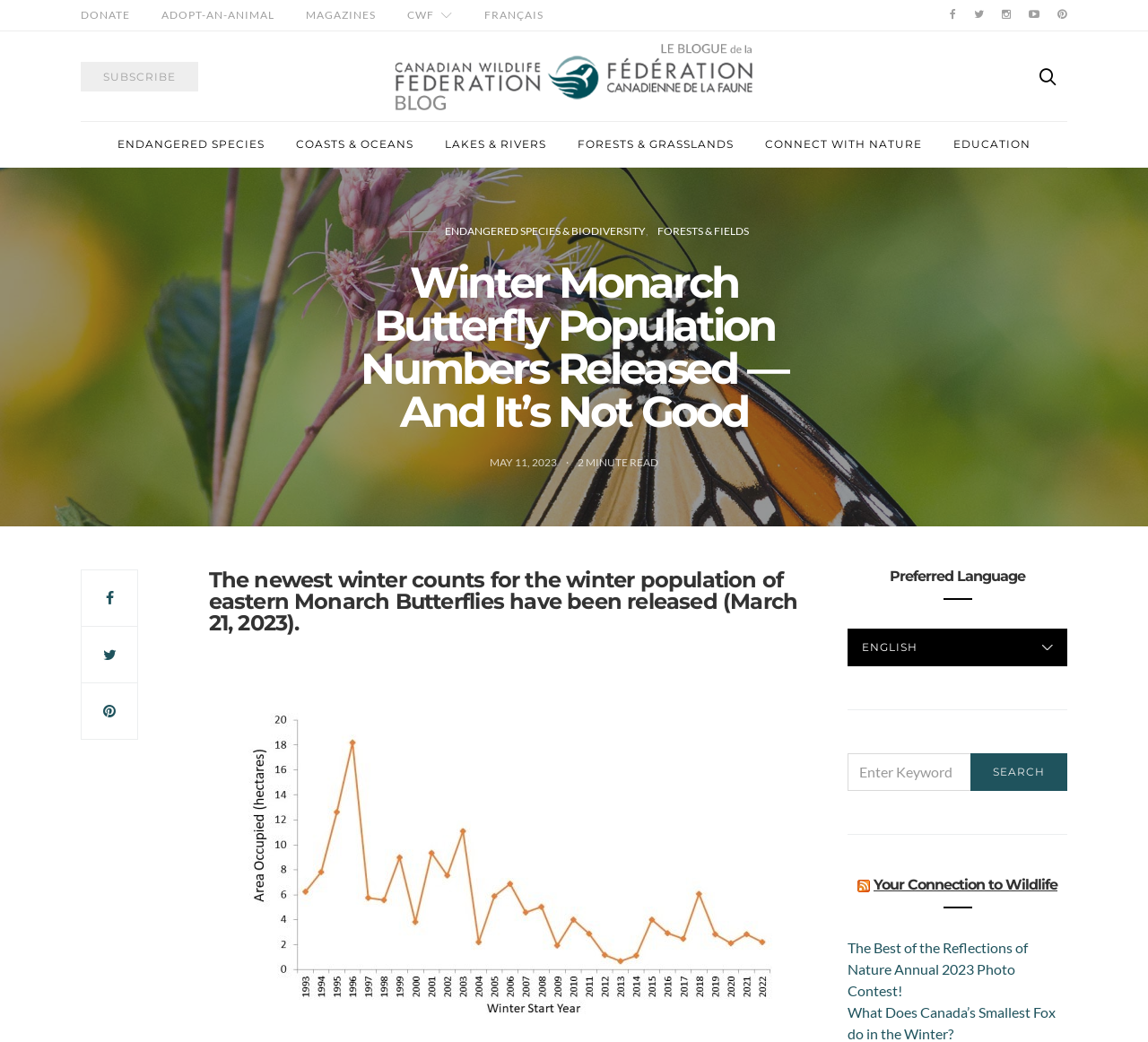Locate the bounding box coordinates of the element to click to perform the following action: 'Purchase ROTH now'. The coordinates should be given as four float values between 0 and 1, in the form of [left, top, right, bottom].

None